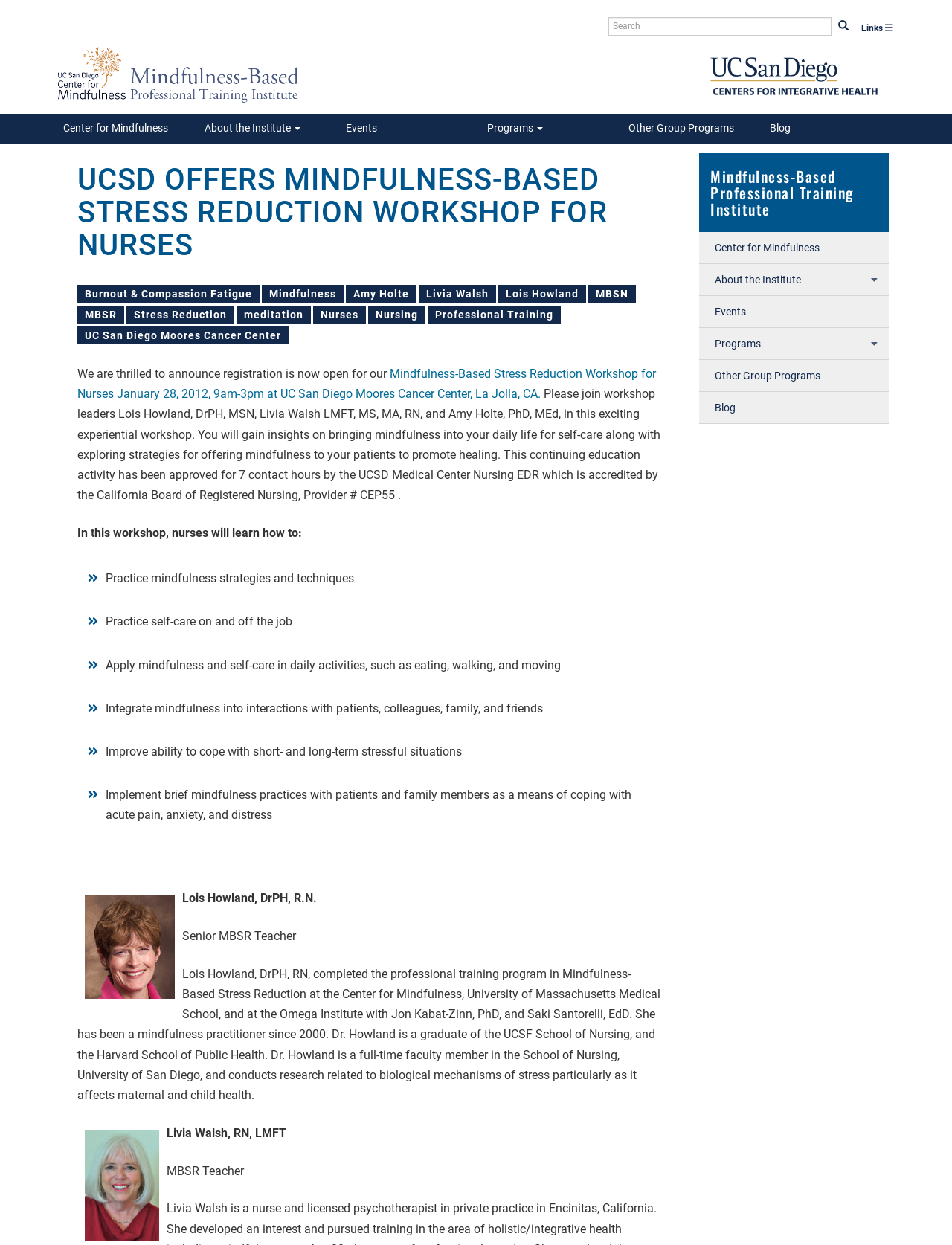Determine the bounding box coordinates for the element that should be clicked to follow this instruction: "Click on CIH Homepage". The coordinates should be given as four float numbers between 0 and 1, in the format [left, top, right, bottom].

[0.746, 0.055, 0.922, 0.066]